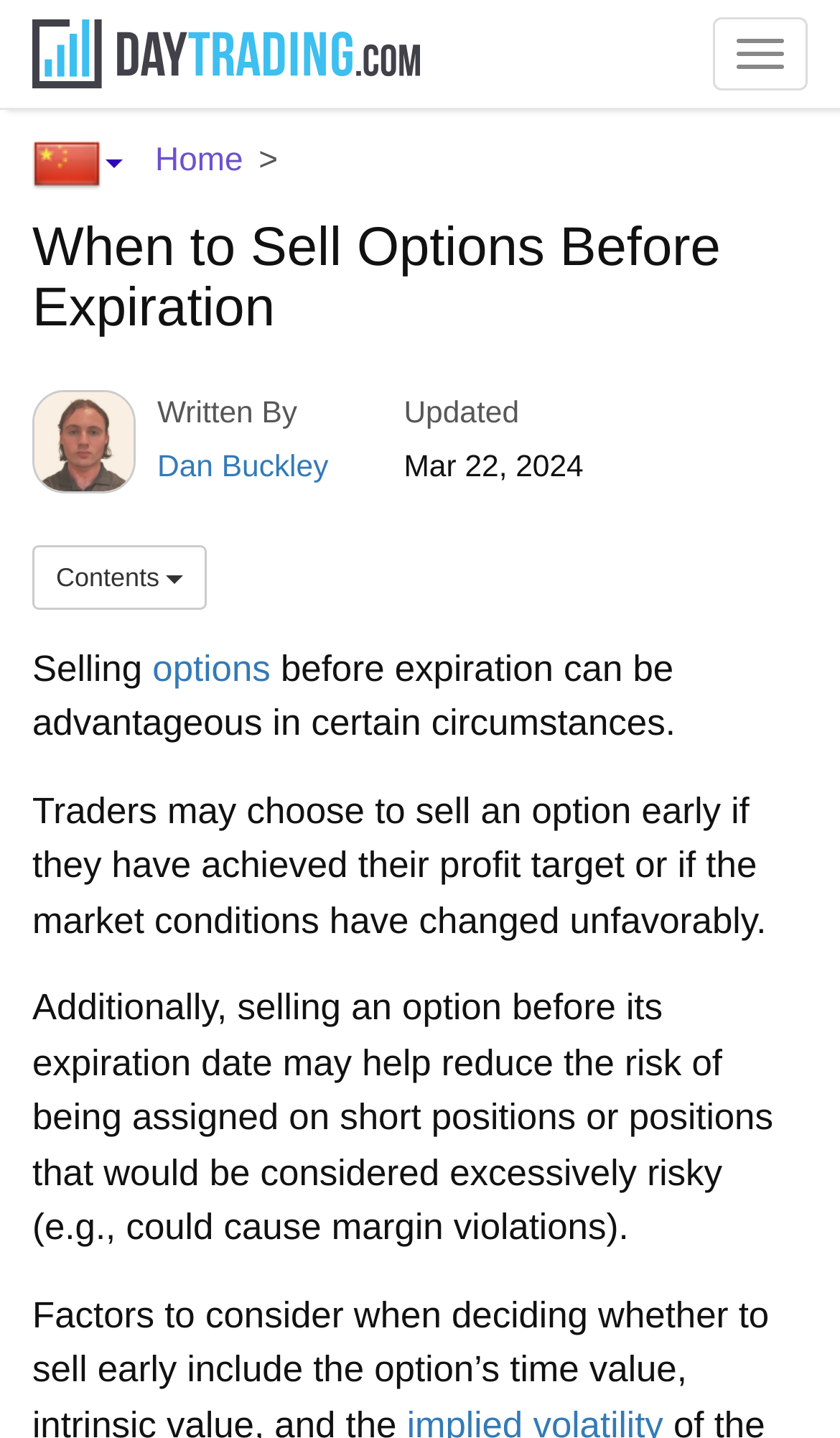Based on what you see in the screenshot, provide a thorough answer to this question: What is the date of the last update?

I found the date by looking at the section that mentions 'Updated' and then finding the corresponding date next to it, which is 'Mar 22, 2024'.